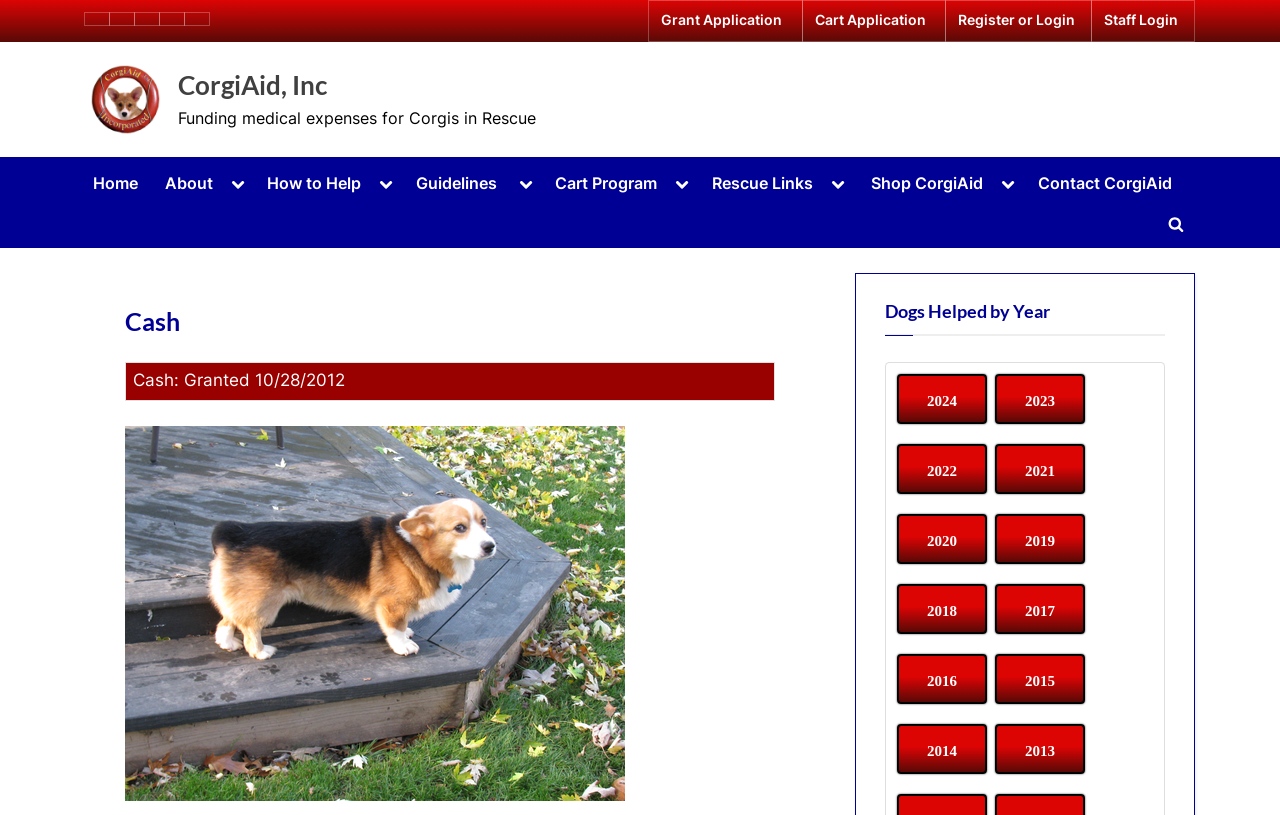Identify the bounding box coordinates of the clickable section necessary to follow the following instruction: "Click on the 'Donate' link". The coordinates should be presented as four float numbers from 0 to 1, i.e., [left, top, right, bottom].

[0.22, 0.23, 0.402, 0.276]